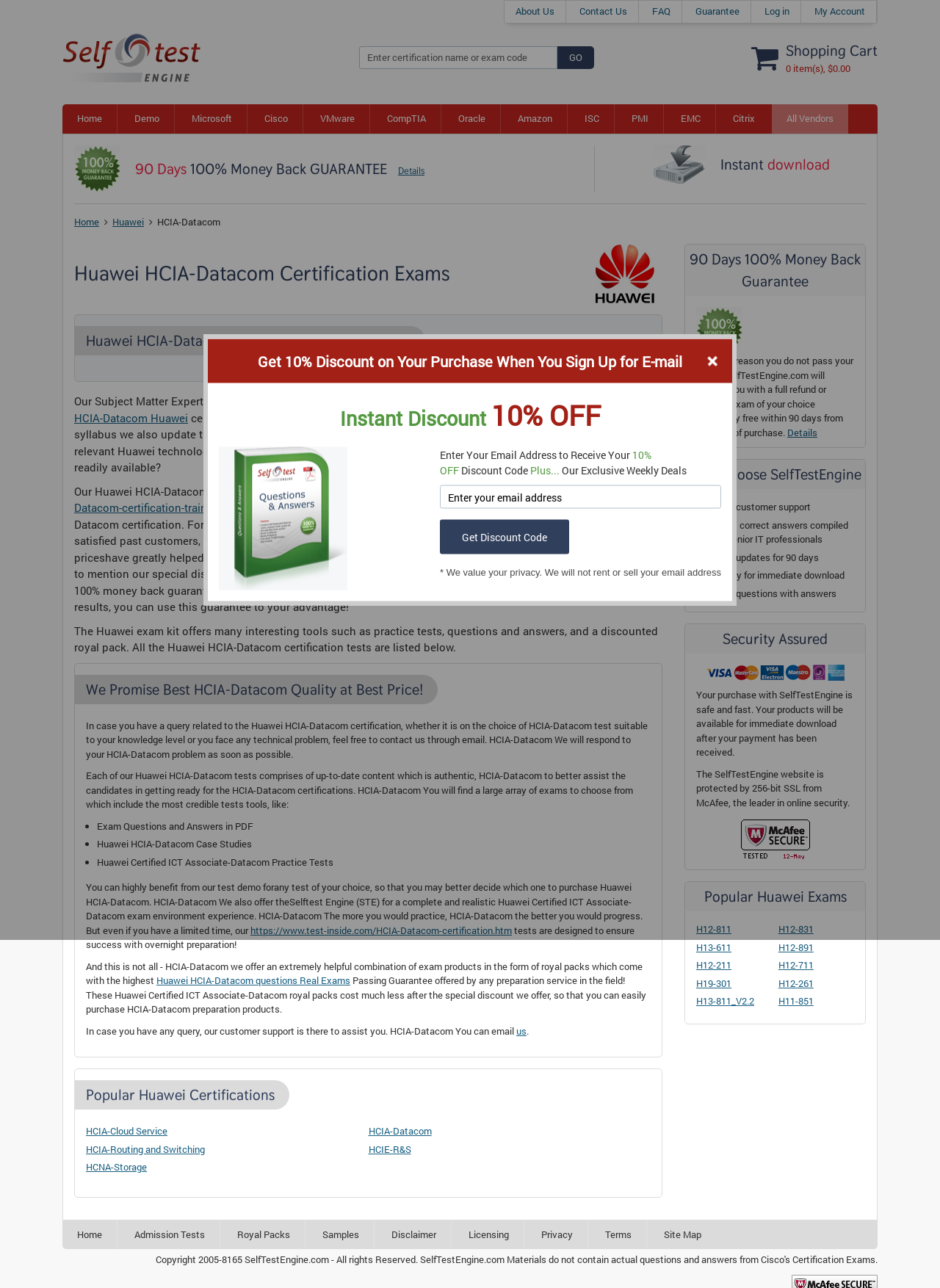Determine the bounding box coordinates of the target area to click to execute the following instruction: "View 'Huawei HCIA-Datacom Certification Exams' details."

[0.079, 0.202, 0.479, 0.223]